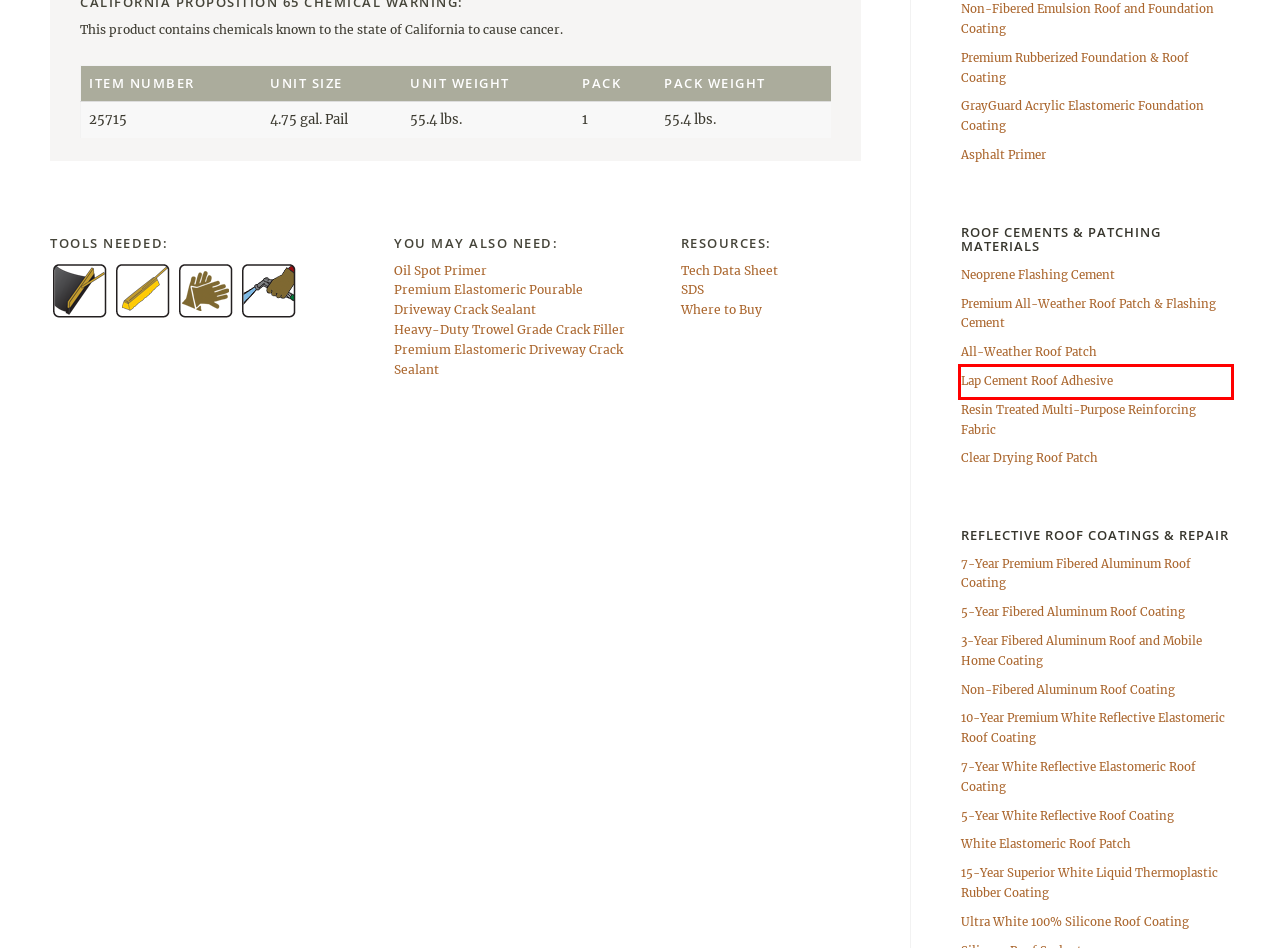Given a screenshot of a webpage with a red bounding box around a UI element, please identify the most appropriate webpage description that matches the new webpage after you click on the element. Here are the candidates:
A. Cool King – 7-Year White Reflective Elastomeric Roof Coating
B. JETCOAT - GrayGuard Acrylic Elastomeric Foundation Coating
C. JETCOAT 15-Year Superior White Liquid Thermoplastic Rubber Coating
D. JETCOAT - Ultra White 100% Silicone Roof Coating
E. JETCOAT - Literature, Advertising, and Promotional Materials
F. JETCOAT - Performance Coatings for Driveways, Roofs, and Foundations
G. JETCOAT - Resin Treated Multi-Purpose Reinforcing Fabric
H. JETCOAT - Lap Cement Roof Adhesive

H